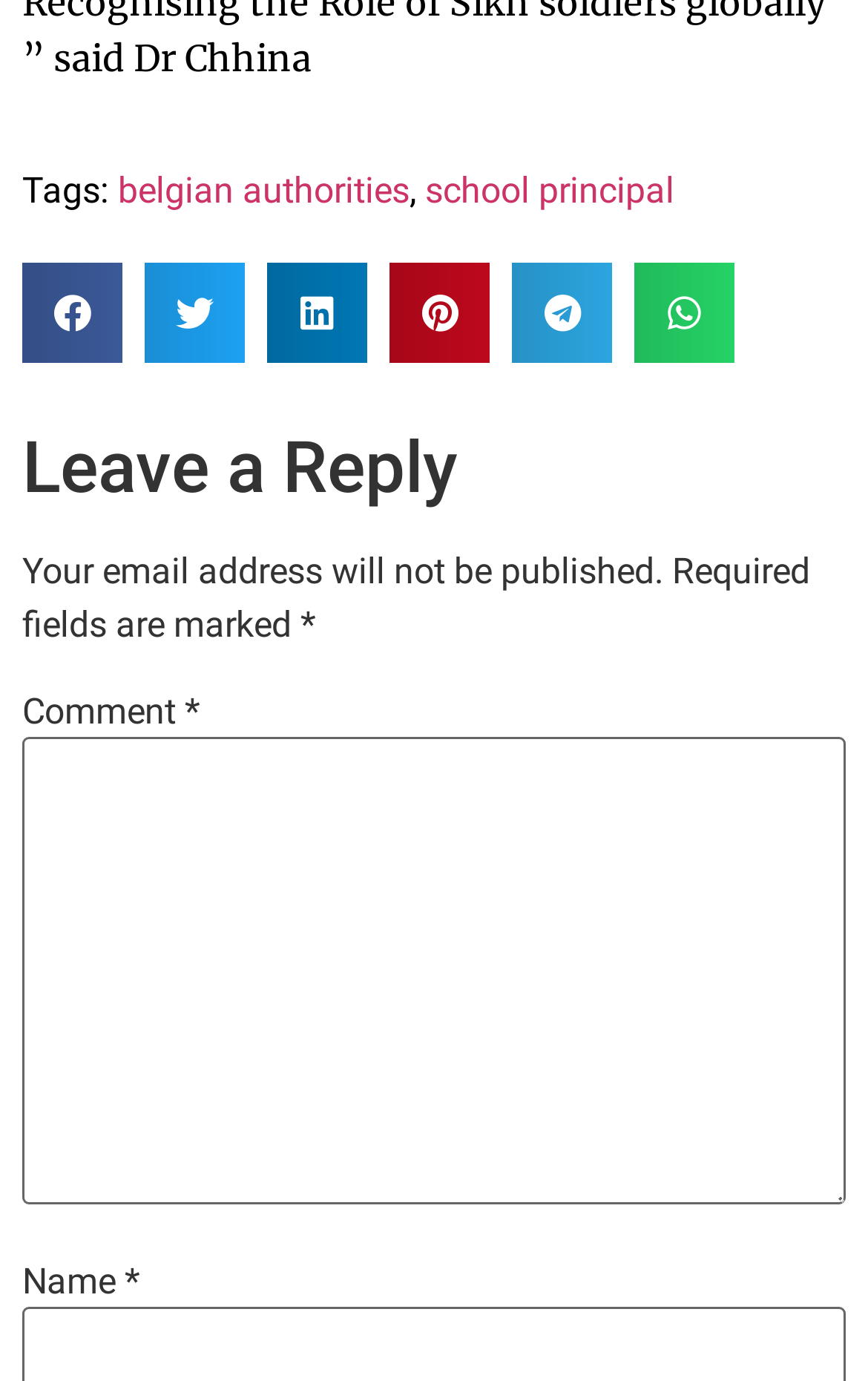Please mark the clickable region by giving the bounding box coordinates needed to complete this instruction: "Click on the 'belgian authorities' link".

[0.136, 0.122, 0.472, 0.153]